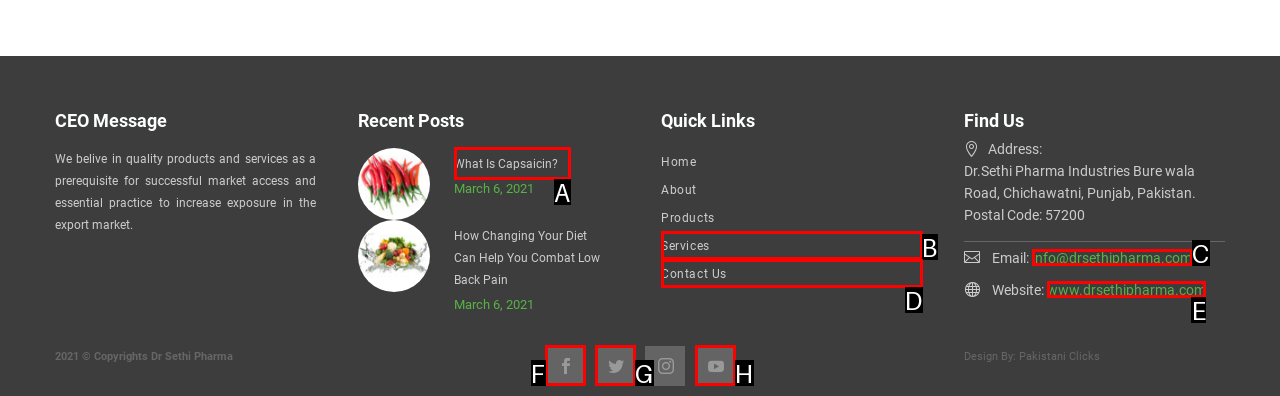Select the HTML element that needs to be clicked to perform the task: View website. Reply with the letter of the chosen option.

E